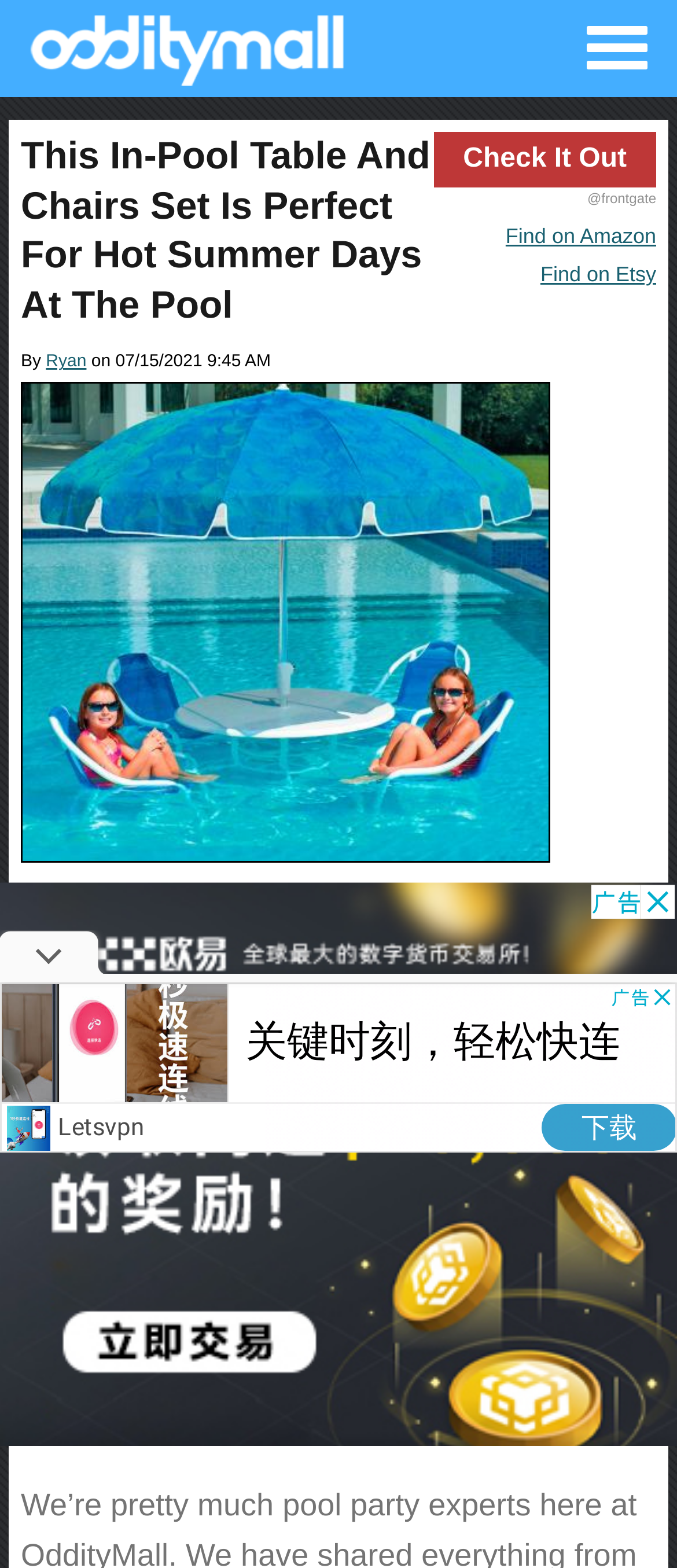Elaborate on the information and visuals displayed on the webpage.

This webpage is about a product review, specifically an in-pool table and chairs set. At the top left, there is the Odditymall logo, which is a link. Next to it, there is a mobile navigation toggle button. The main title of the webpage, "This In-Pool Table And Chairs Set Is Perfect For Hot Summer Days At The Pool", is a heading element and takes up a significant portion of the top section.

Below the title, there is a byline that reads "By Ryan on 07/15/2021 9:45 AM". To the right of the byline, there is a "Check It Out" link. Further to the right, there is a mention of "@frontgate" and two links to find the product on Amazon and Etsy.

The main content of the webpage is an image of the in-pool table and chairs set, which takes up most of the middle section. Below the image, there is a large advertisement iframe that spans the entire width of the page. Below the advertisement, there is another section with a smaller image on the left and another advertisement iframe on the right.

There are a total of 5 links on the page, including the logo, mobile navigation toggle button, "Check It Out", and the two links to find the product on Amazon and Etsy. There are also 4 images on the page, including the logo, the main product image, and the two smaller images in the lower section.